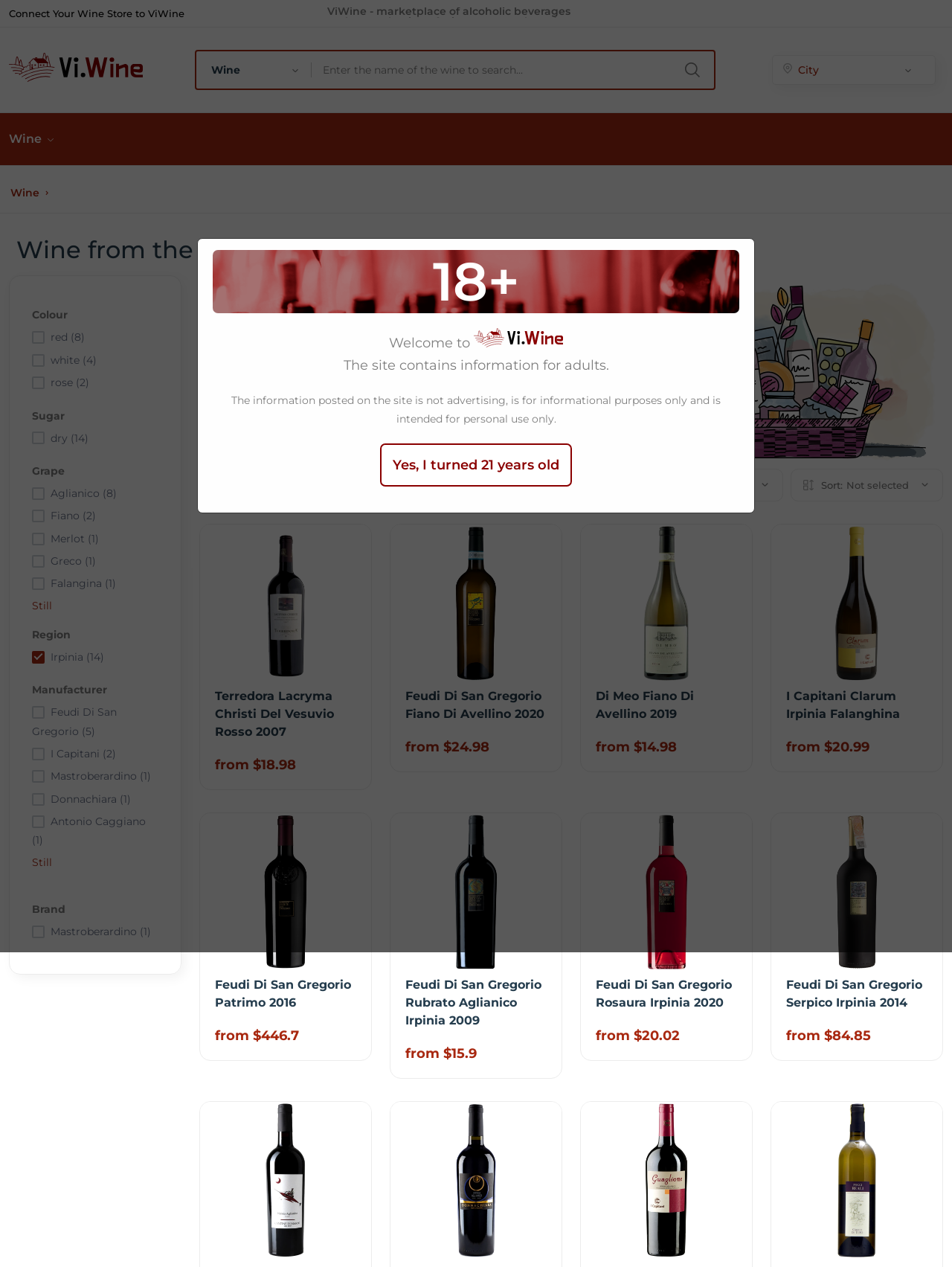What is the type of drinks available on this website?
Answer the question with a detailed and thorough explanation.

I found the answer by looking at the StaticText 'A large selection of wines, cognac, brandy' which indicates the types of drinks available on this website.